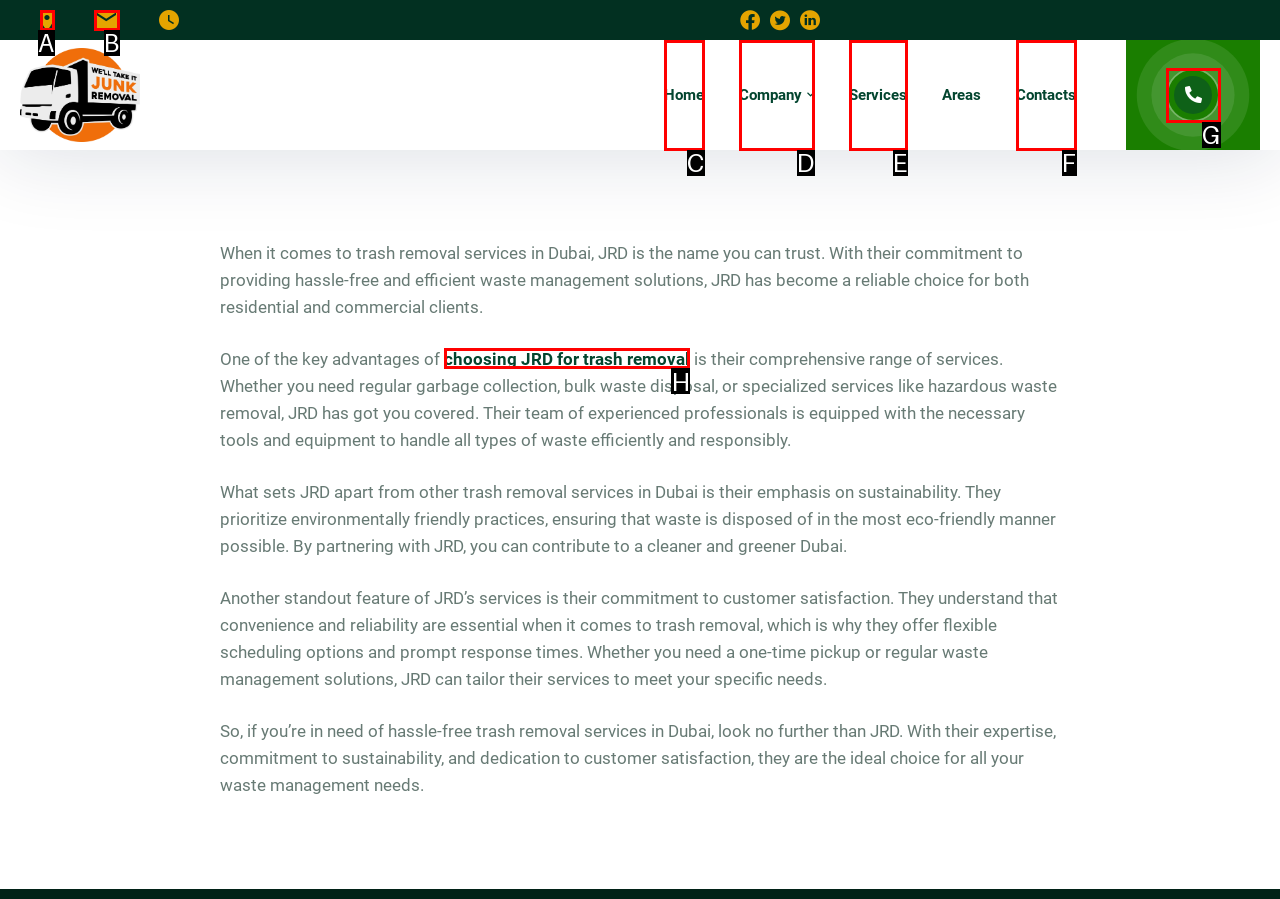Pick the right letter to click to achieve the task: Read about choosing JRD for trash removal
Answer with the letter of the correct option directly.

H